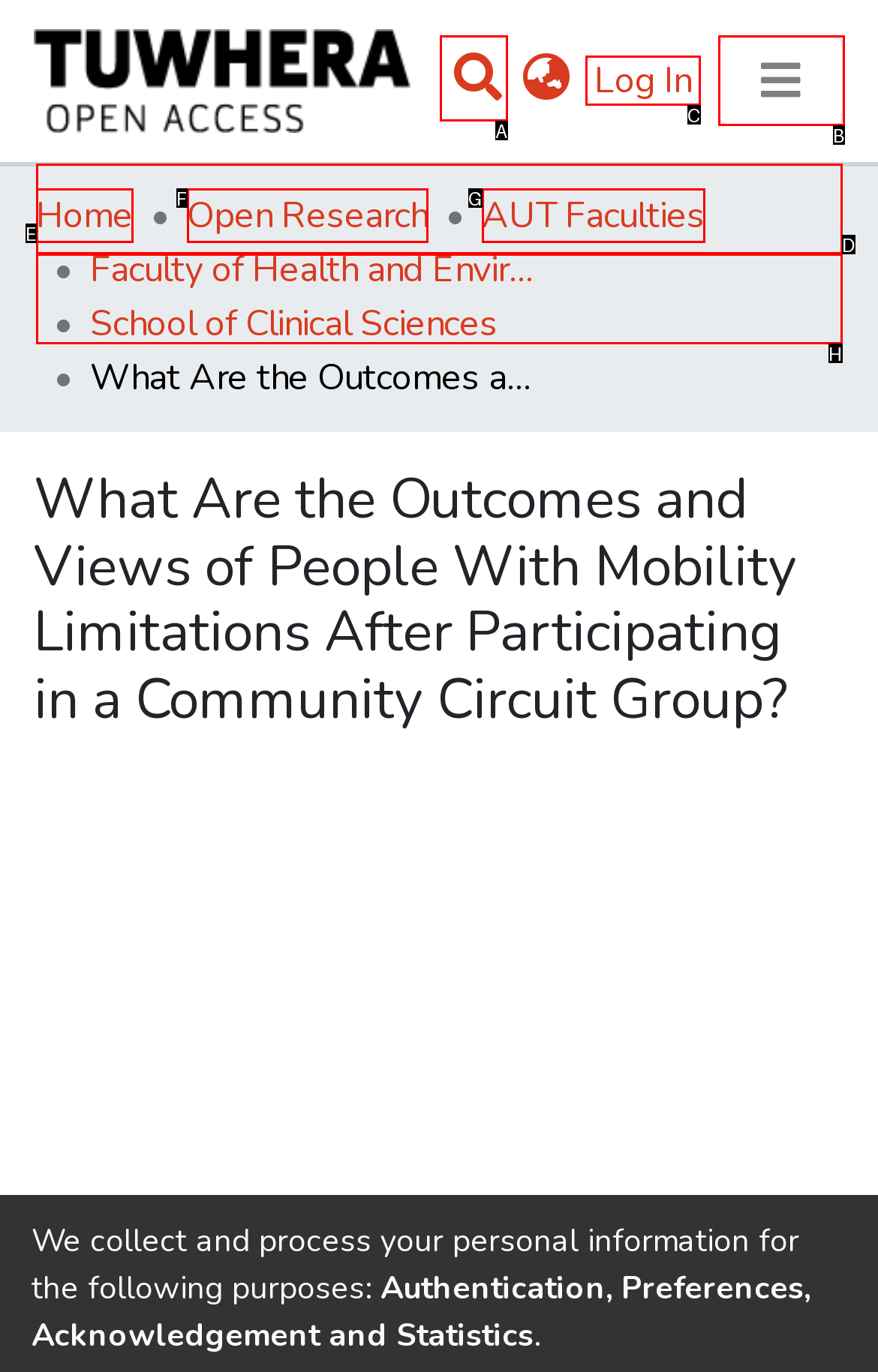Find the option that matches this description: Statistics
Provide the matching option's letter directly.

H